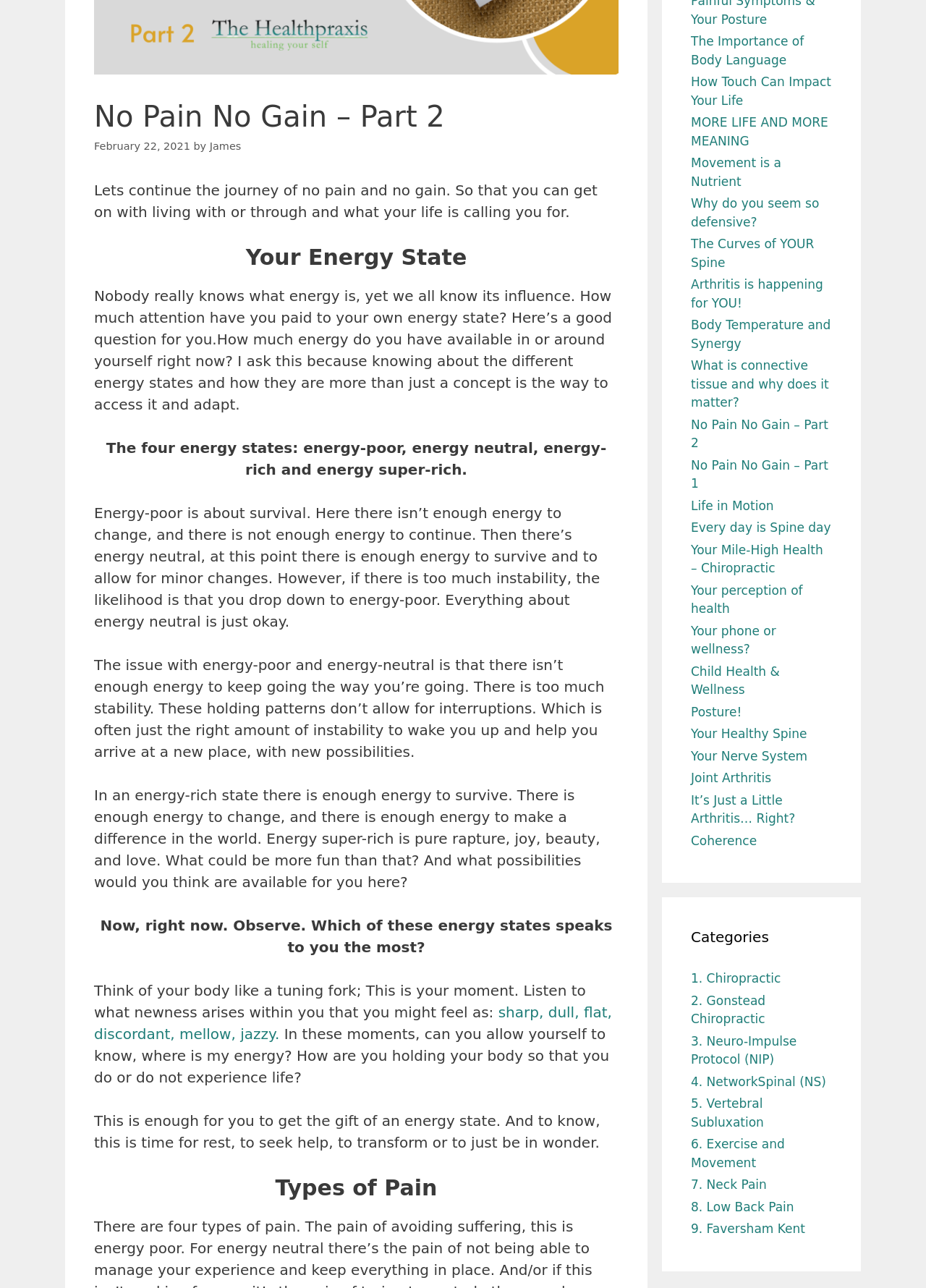Given the description of a UI element: "2. Gonstead Chiropractic", identify the bounding box coordinates of the matching element in the webpage screenshot.

[0.746, 0.771, 0.827, 0.797]